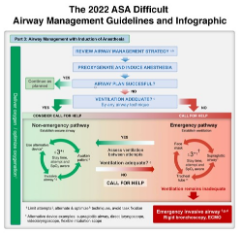Respond to the question below with a single word or phrase:
What is the main difference between the Non-emergency and Emergency pathways?

Urgency of situation